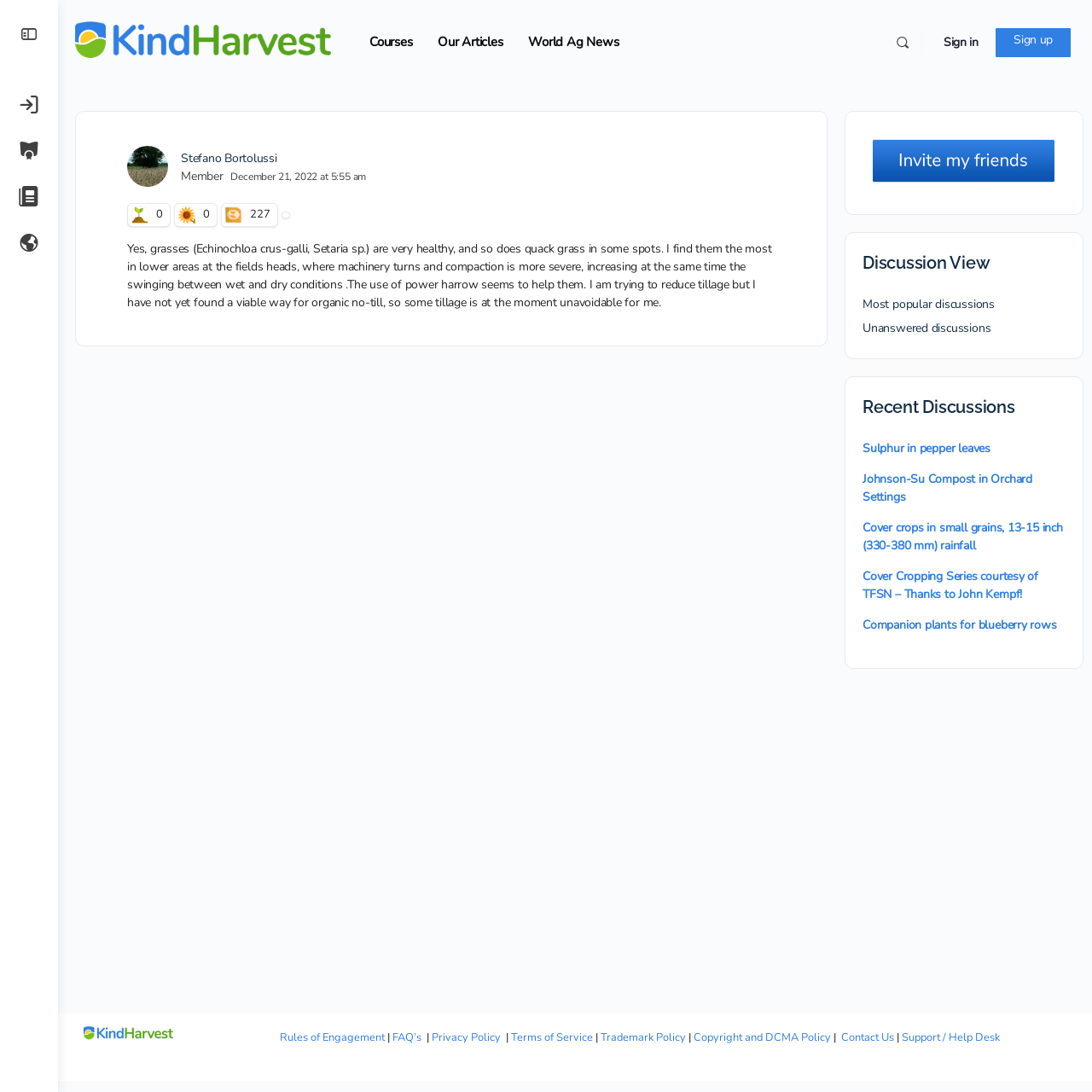What is the purpose of the 'Sign in' and 'Sign up' links?
Answer with a single word or phrase, using the screenshot for reference.

User authentication